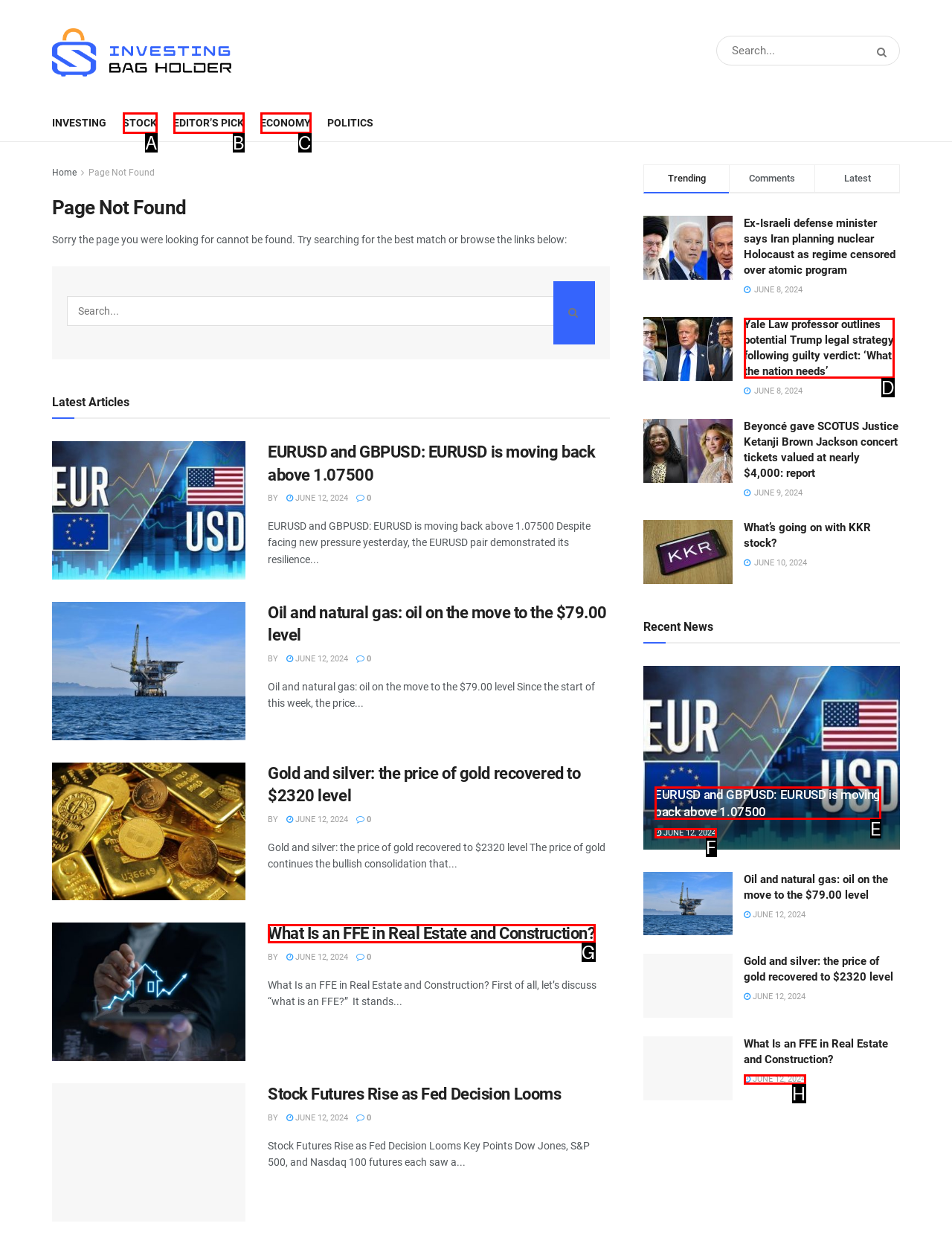Tell me the letter of the HTML element that best matches the description: June 12, 2024 from the provided options.

H